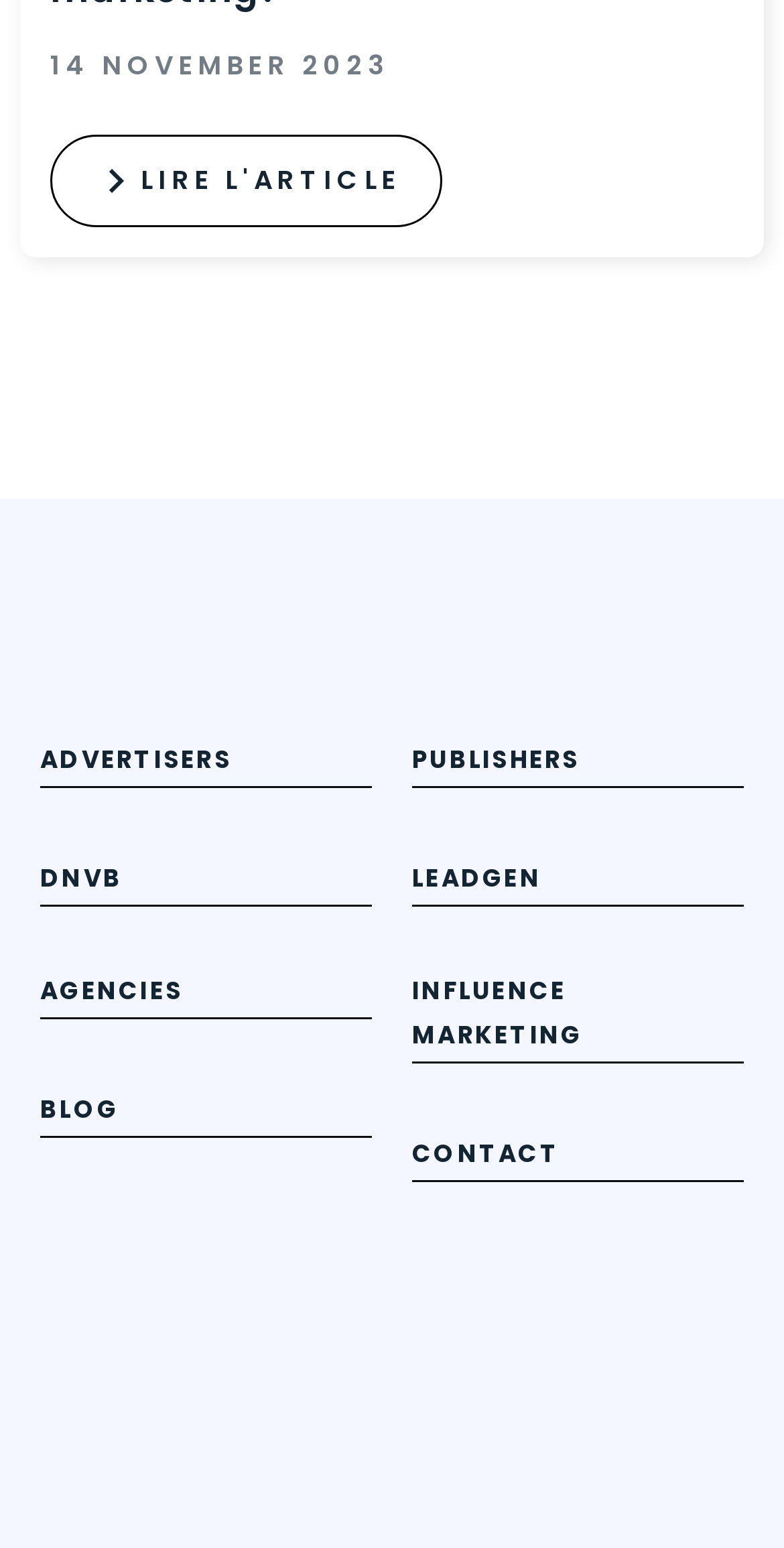What is the text of the link located below 'PUBLISHERS'?
Craft a detailed and extensive response to the question.

The link located below 'PUBLISHERS' can be identified by comparing the y1, y2 coordinates of the bounding box of 'PUBLISHERS' with other links. The link with the next higher y1, y2 coordinates is the one with the text 'INFLUENCE MARKETING'.